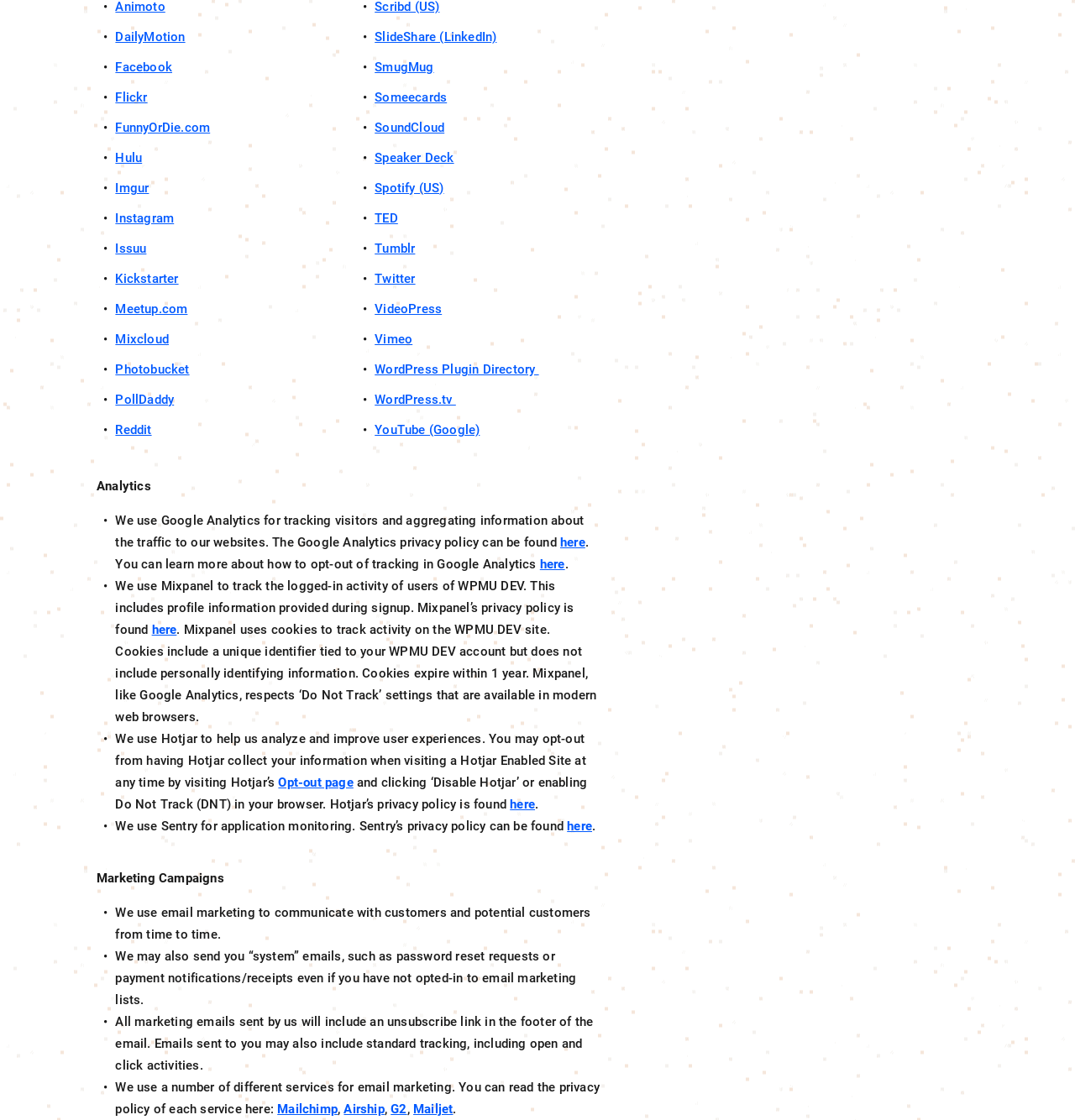What is Hotjar used for?
Give a one-word or short phrase answer based on the image.

Analyzing and improving user experiences